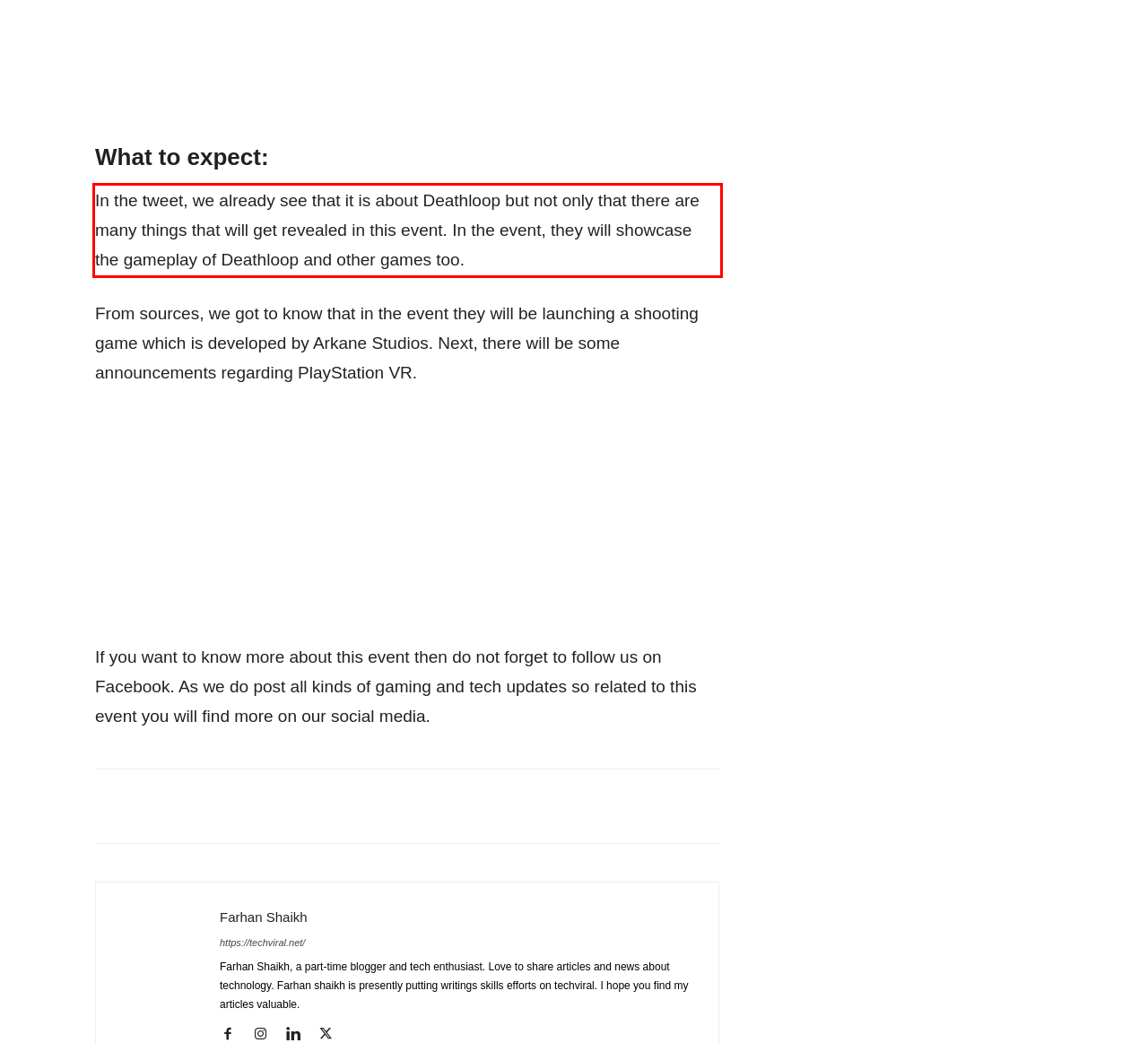Examine the webpage screenshot, find the red bounding box, and extract the text content within this marked area.

In the tweet, we already see that it is about Deathloop but not only that there are many things that will get revealed in this event. In the event, they will showcase the gameplay of Deathloop and other games too.